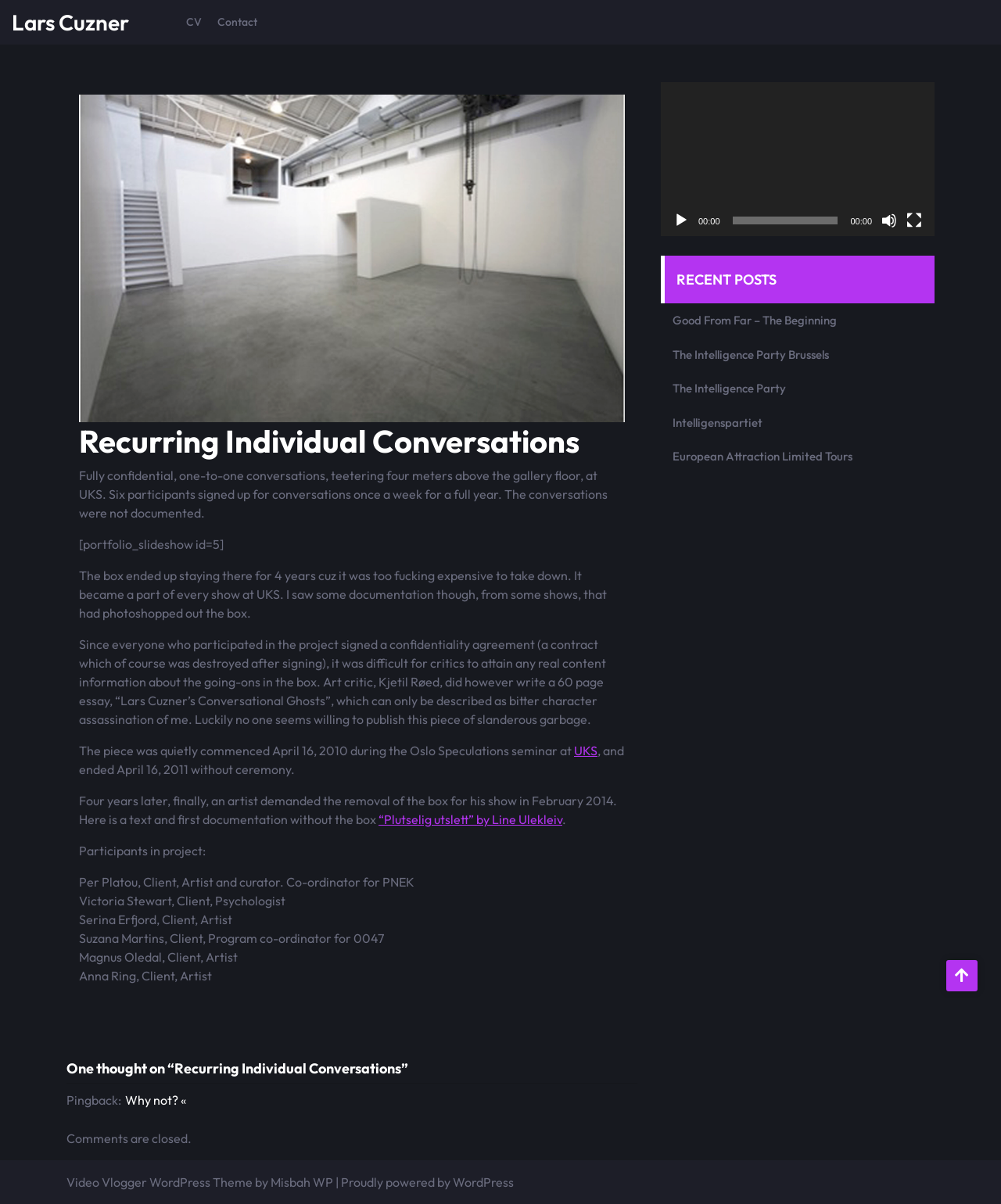Please respond to the question using a single word or phrase:
What is the name of the art critic who wrote an essay about the project?

Kjetil Røed